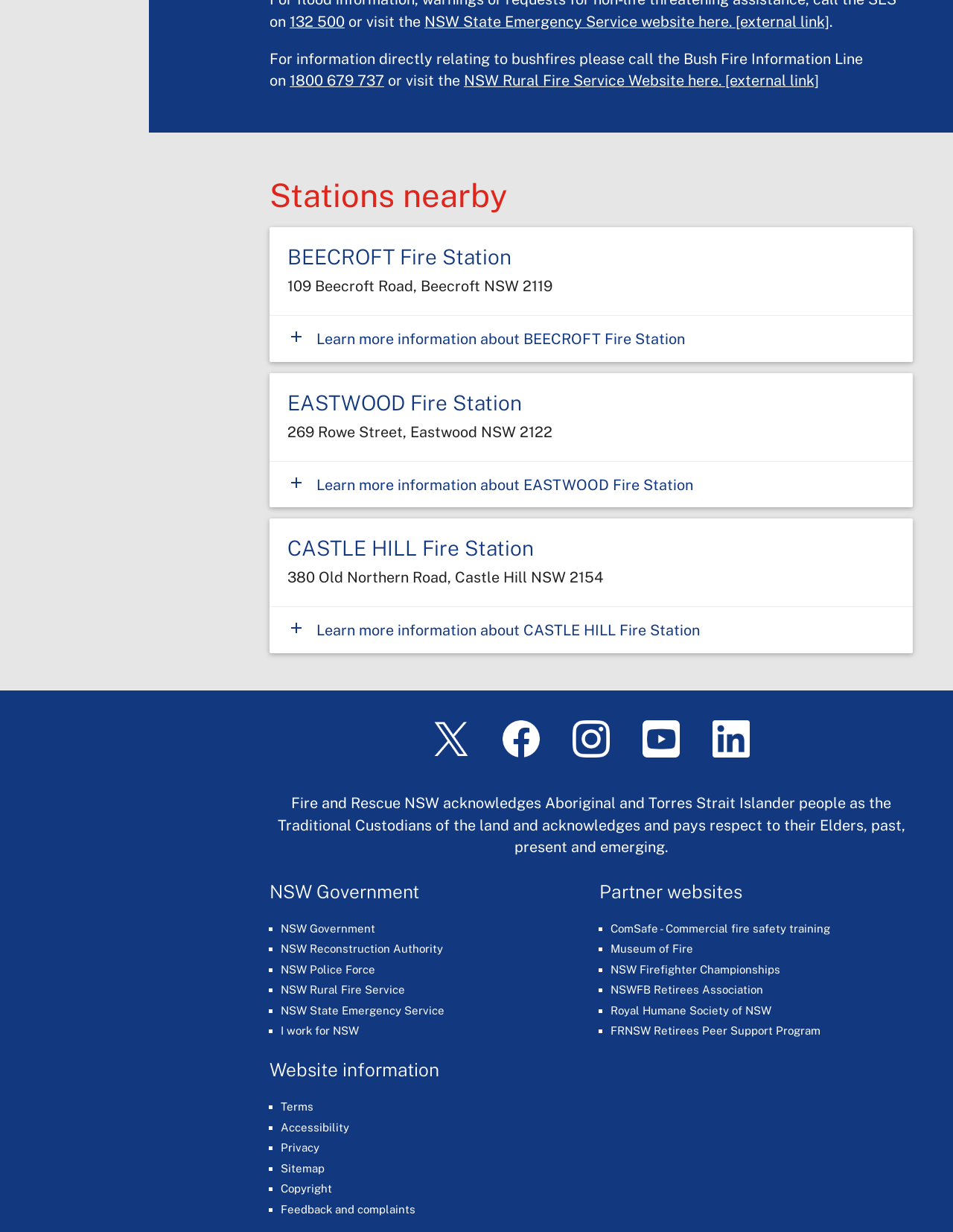Pinpoint the bounding box coordinates of the clickable element needed to complete the instruction: "Share on Facebook". The coordinates should be provided as four float numbers between 0 and 1: [left, top, right, bottom].

None